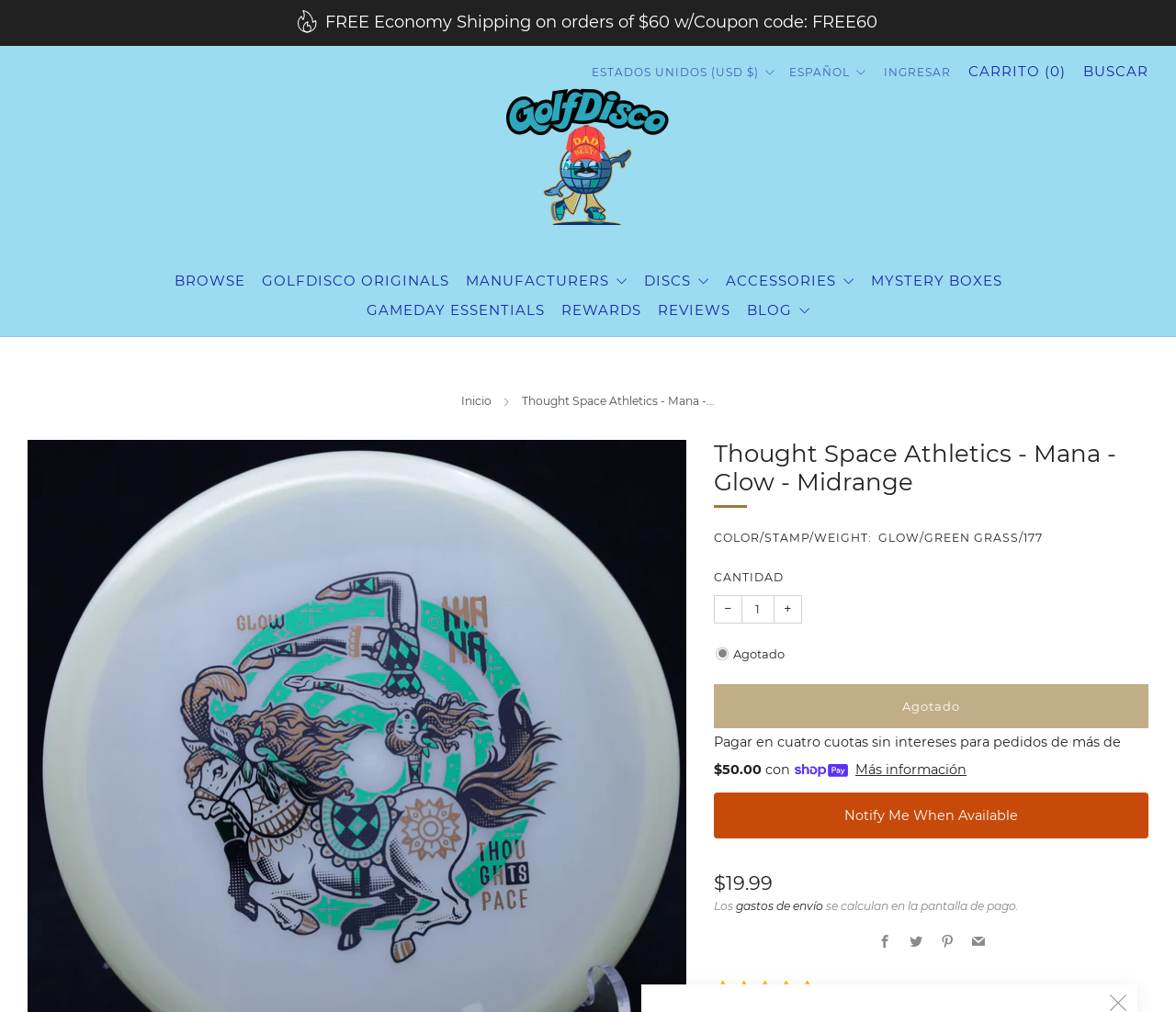Extract the main heading text from the webpage.

Thought Space Athletics - Mana - Glow - Midrange